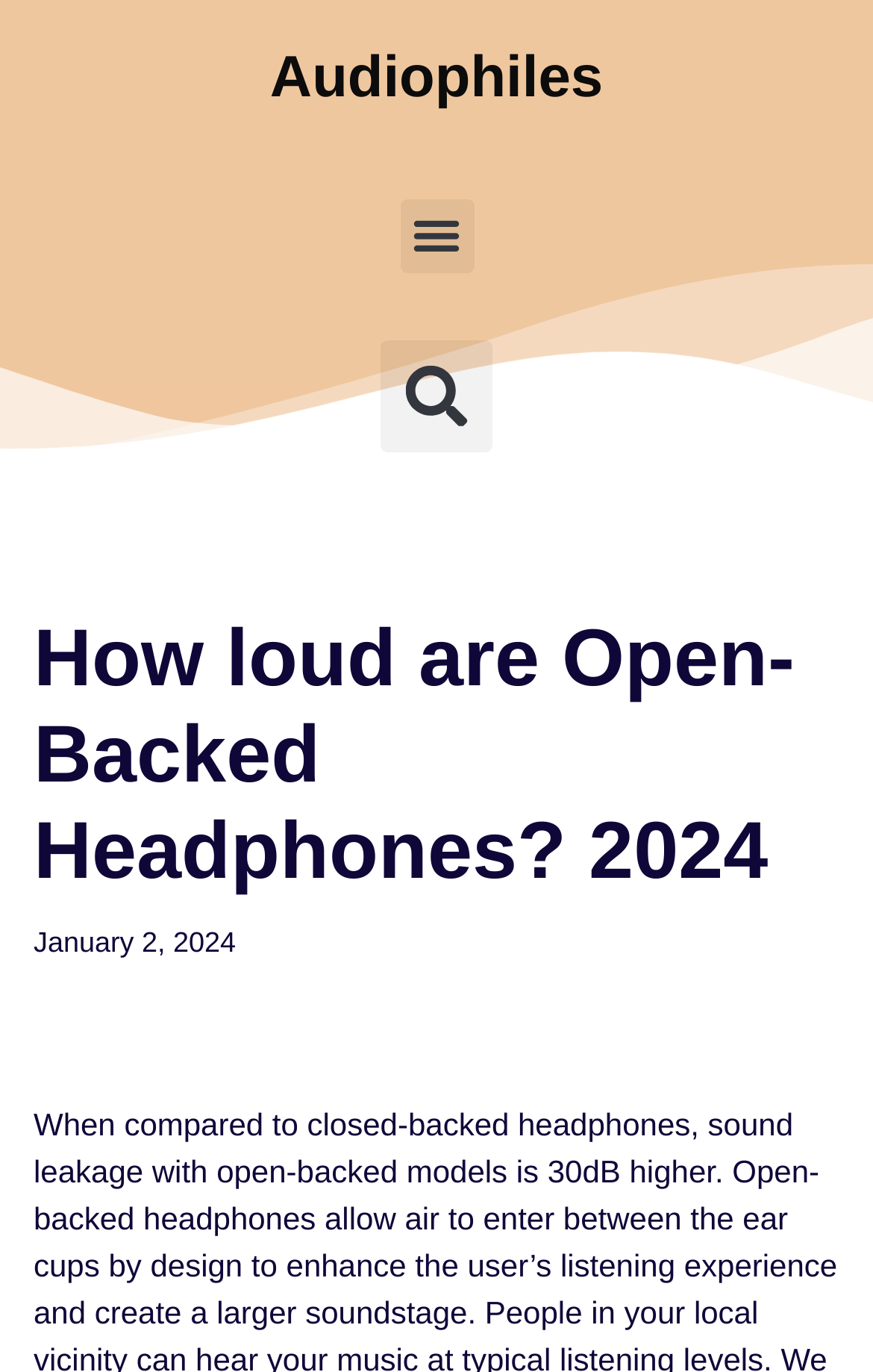Generate a comprehensive description of the webpage content.

The webpage is about open-backed headphones, specifically discussing their sound leakage compared to closed-backed models. At the top left of the page, there is a "Skip to content" link. To the right of this link, there is a link to "Audiophiles". Below these links, there is a "Menu Toggle" button, which is not expanded. 

On the same horizontal level as the "Menu Toggle" button, there is a search bar that spans most of the width of the page. The search bar contains a "Search" button on the right side. 

Below the search bar, there is a heading that reads "How loud are Open-Backed Headphones? 2024". This heading is followed by a time stamp that indicates the article was published on "January 2, 2024".